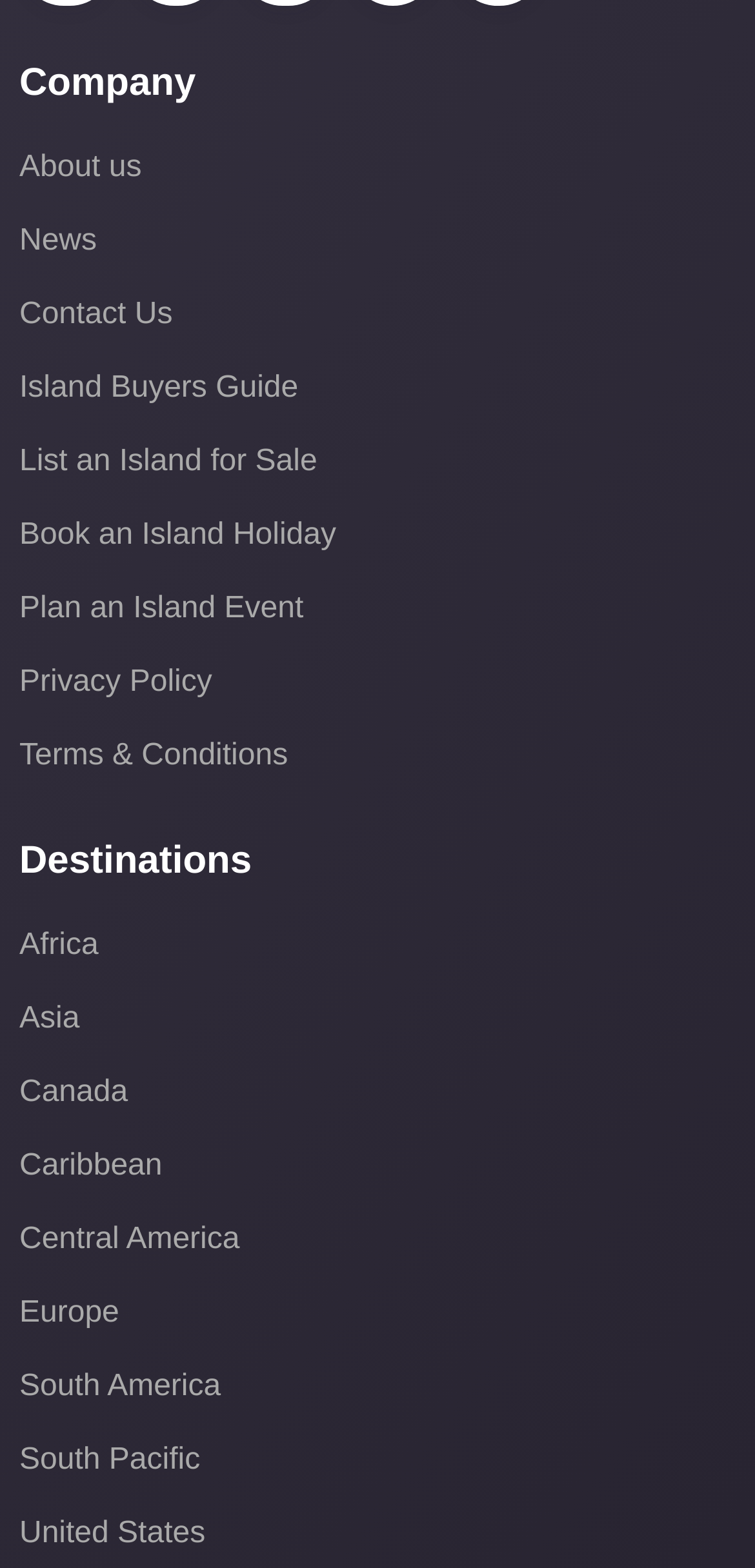Answer the question with a single word or phrase: 
What is the last destination listed?

United States